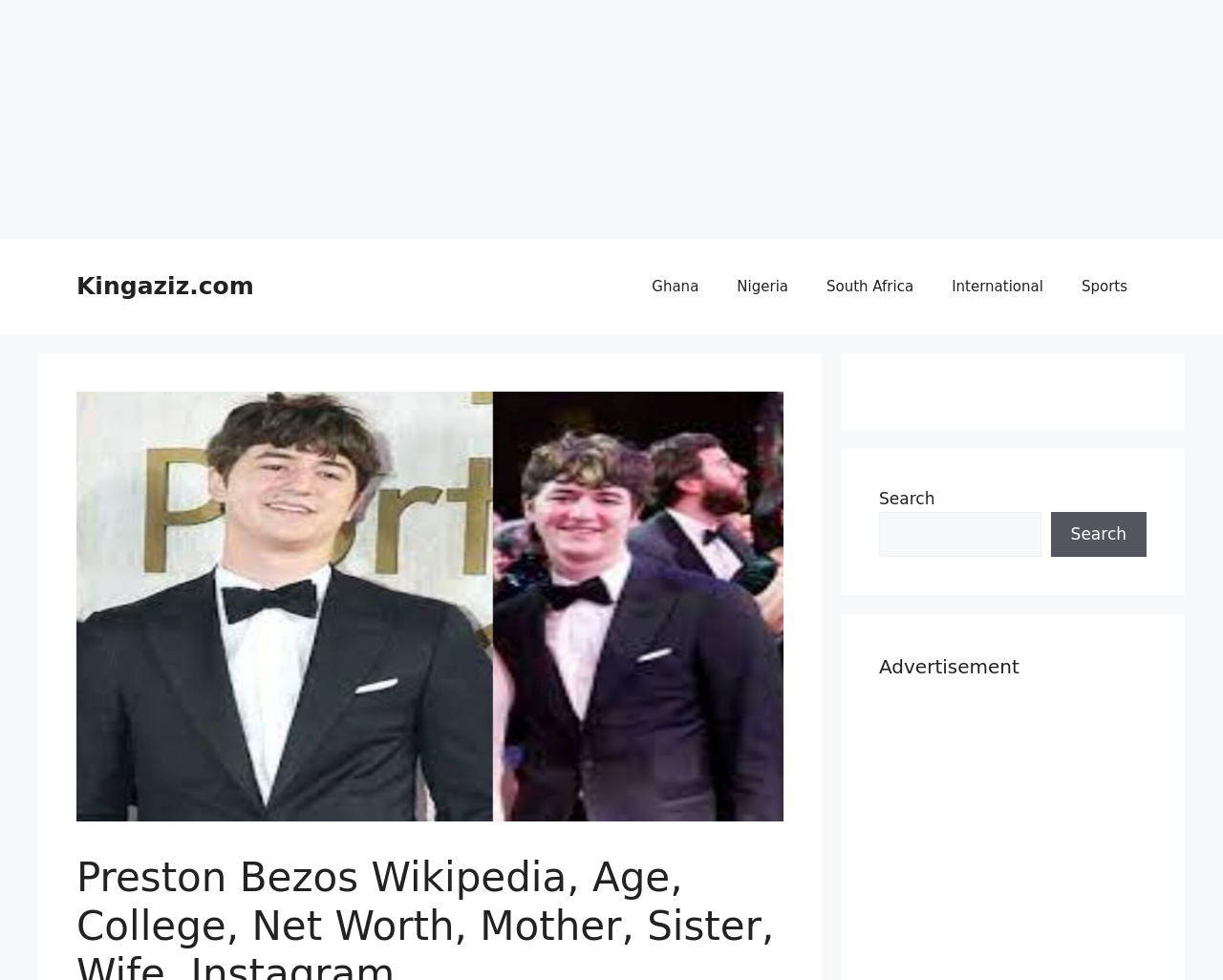Produce an elaborate caption capturing the essence of the webpage.

The webpage is about Preston Bezos, the son of American businessman Jeff Bezos. At the top of the page, there is a banner with the site's name "Kingaziz.com" on the left side. Below the banner, there is a navigation menu with links to different countries and categories, including Ghana, Nigeria, South Africa, International, and Sports. 

To the right of the navigation menu, there is a large image of Preston Bezos. Below the image, there are two complementary sections, one on top of the other. The top section contains a search bar with a search box and a search button. The search bar is labeled "Search". 

Below the search bar, there is a heading that reads "Advertisement". The webpage appears to have a simple layout with a focus on providing information about Preston Bezos.